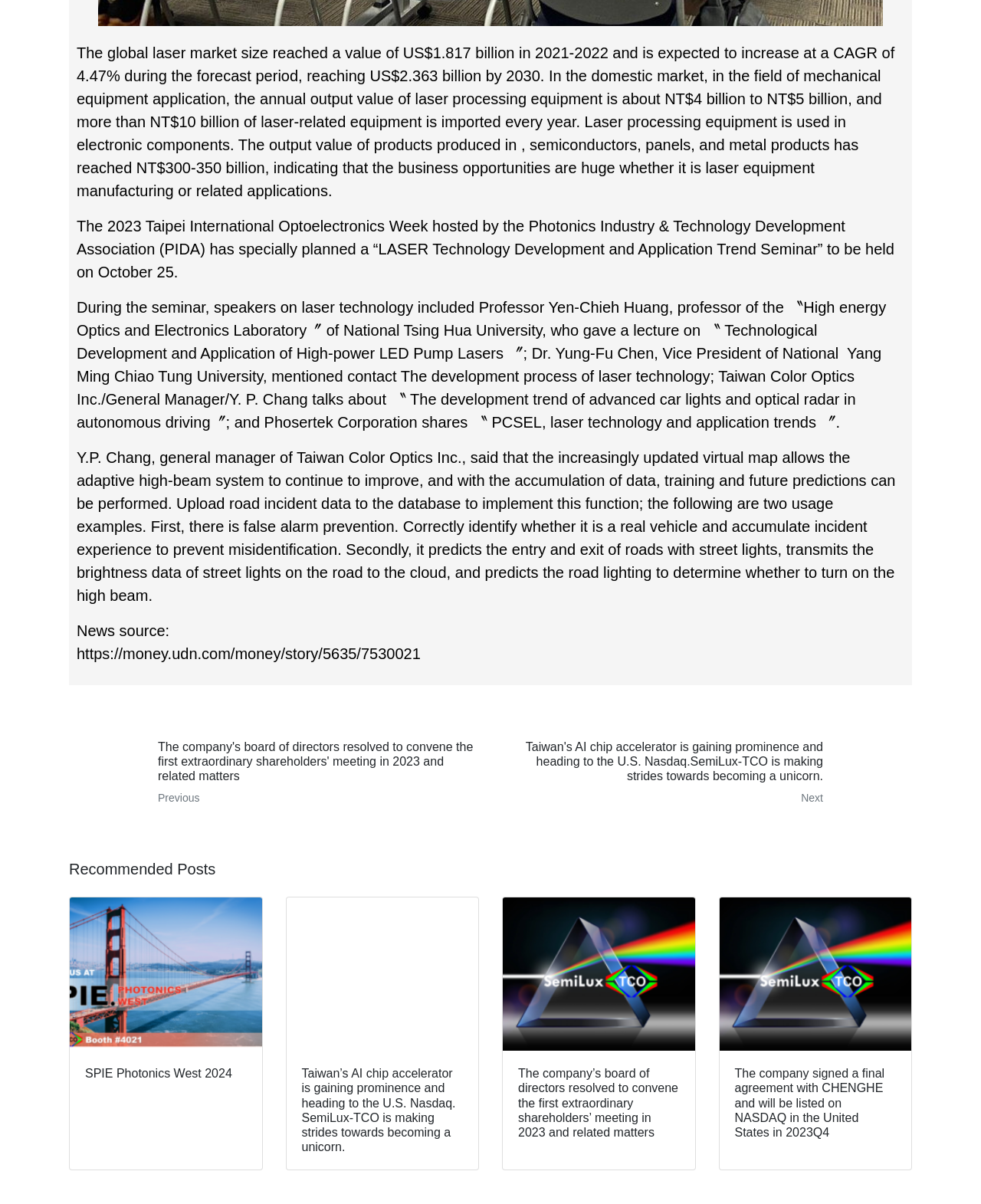What is the purpose of uploading road incident data to the database?
Using the picture, provide a one-word or short phrase answer.

To prevent misidentification